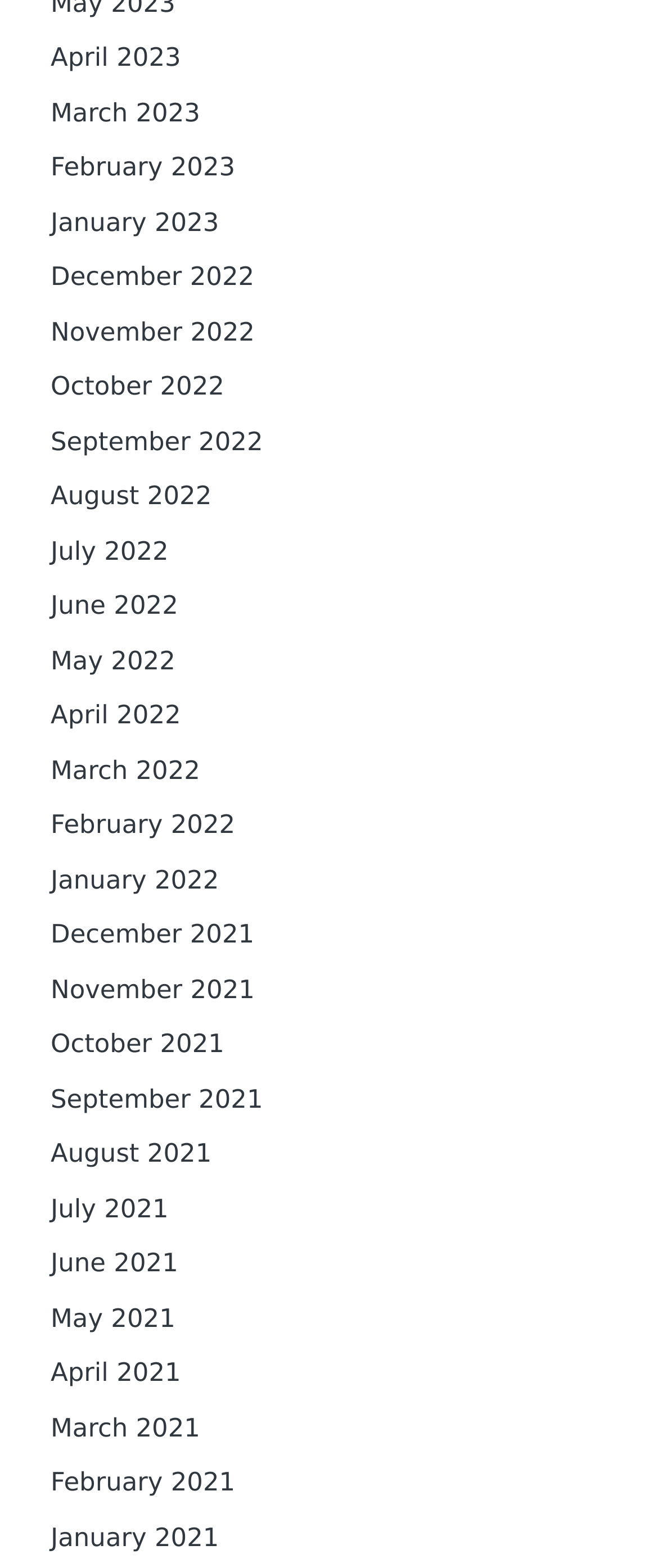Respond with a single word or short phrase to the following question: 
How many months are listed on the webpage?

24